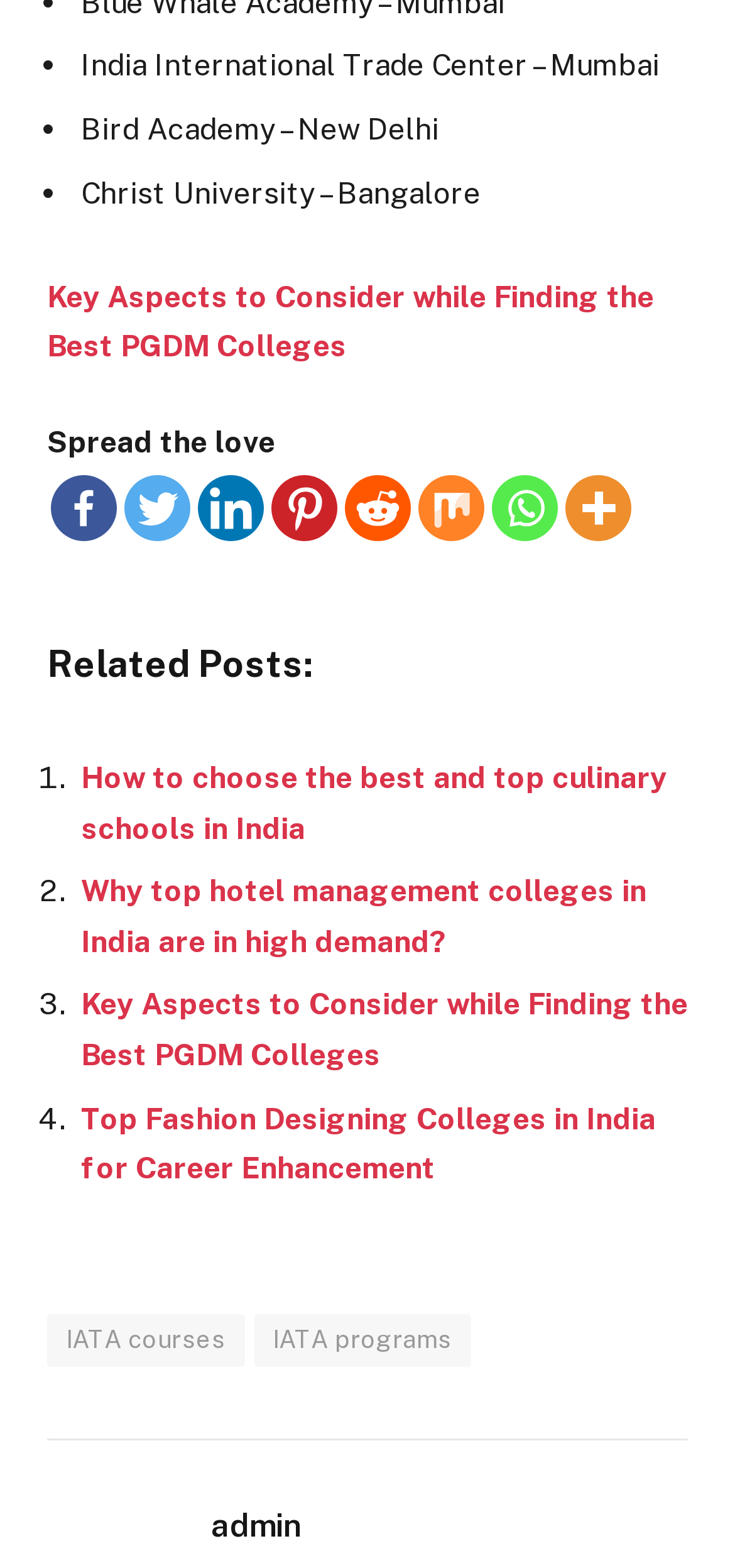Respond to the question below with a single word or phrase:
What is the last link in the webpage?

admin